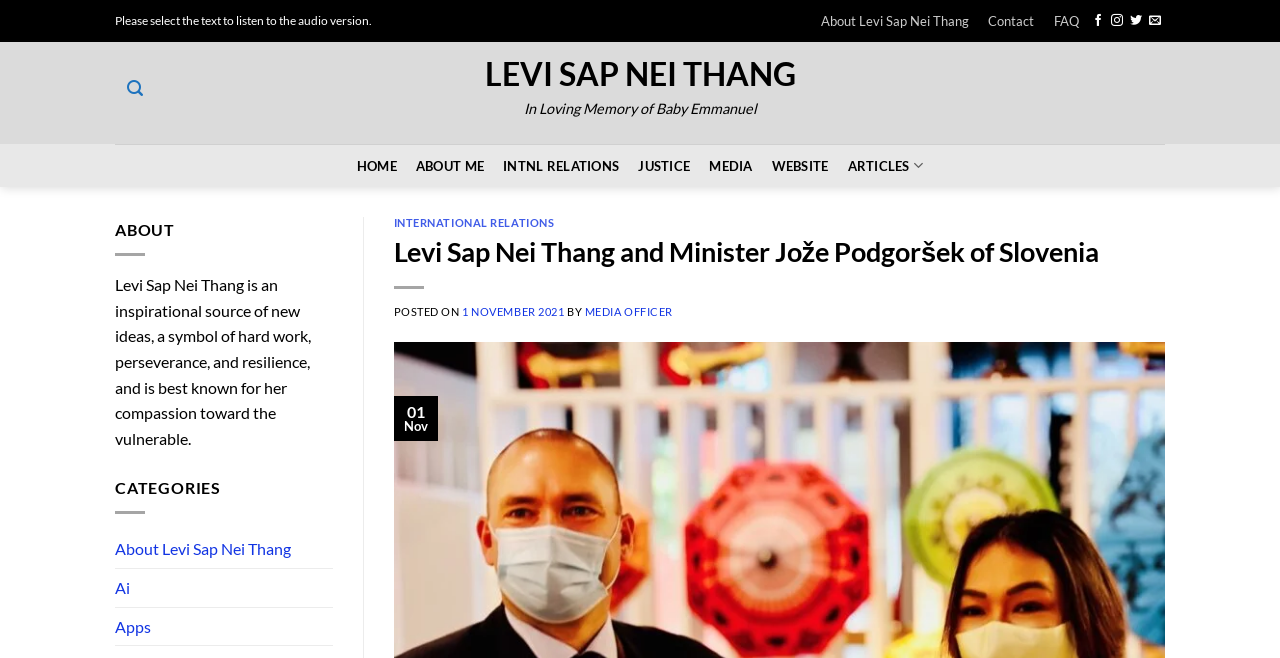Indicate the bounding box coordinates of the element that needs to be clicked to satisfy the following instruction: "Search". The coordinates should be four float numbers between 0 and 1, i.e., [left, top, right, bottom].

[0.09, 0.117, 0.121, 0.152]